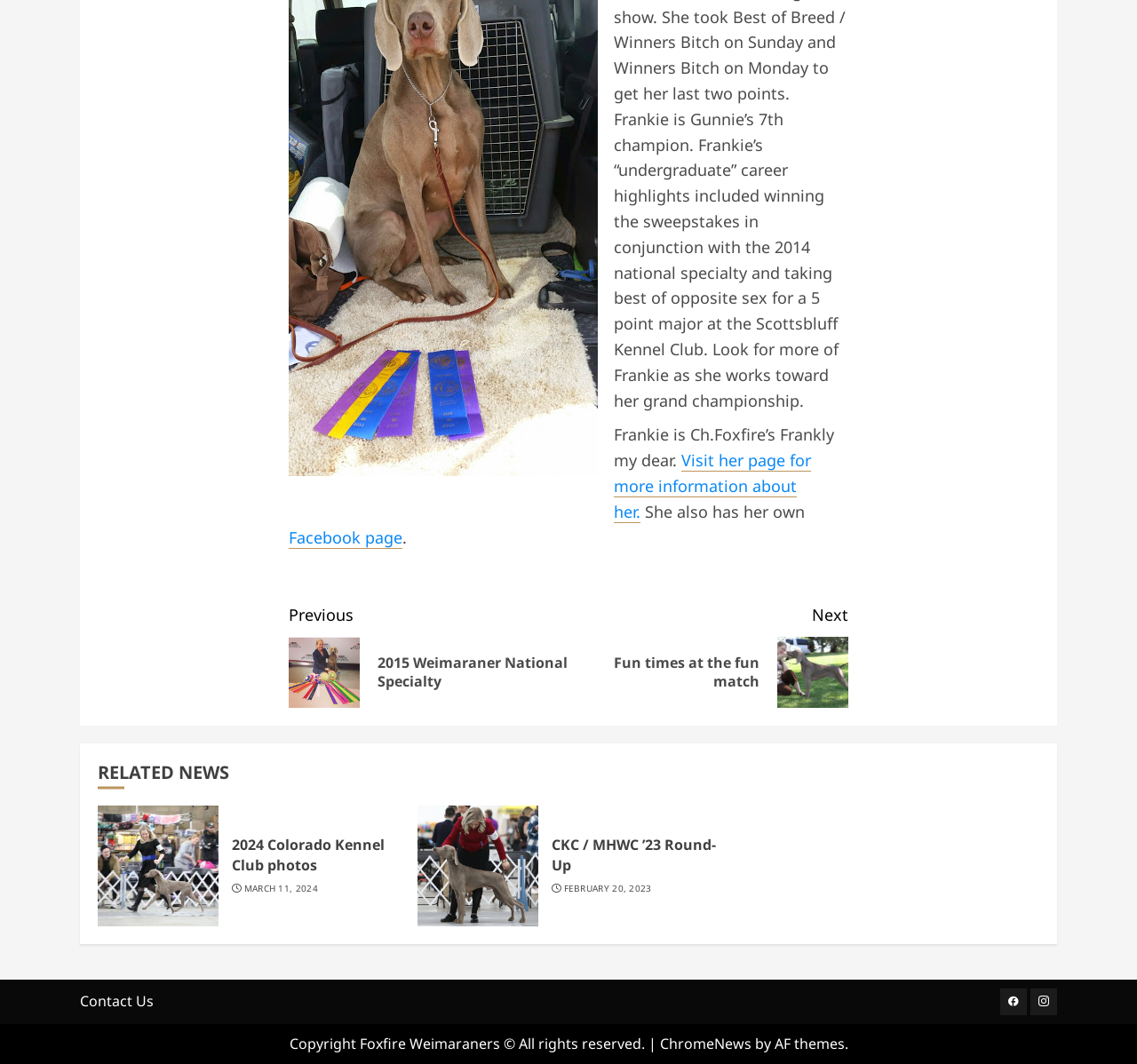Using the description: "March 11, 2024", determine the UI element's bounding box coordinates. Ensure the coordinates are in the format of four float numbers between 0 and 1, i.e., [left, top, right, bottom].

[0.215, 0.83, 0.28, 0.842]